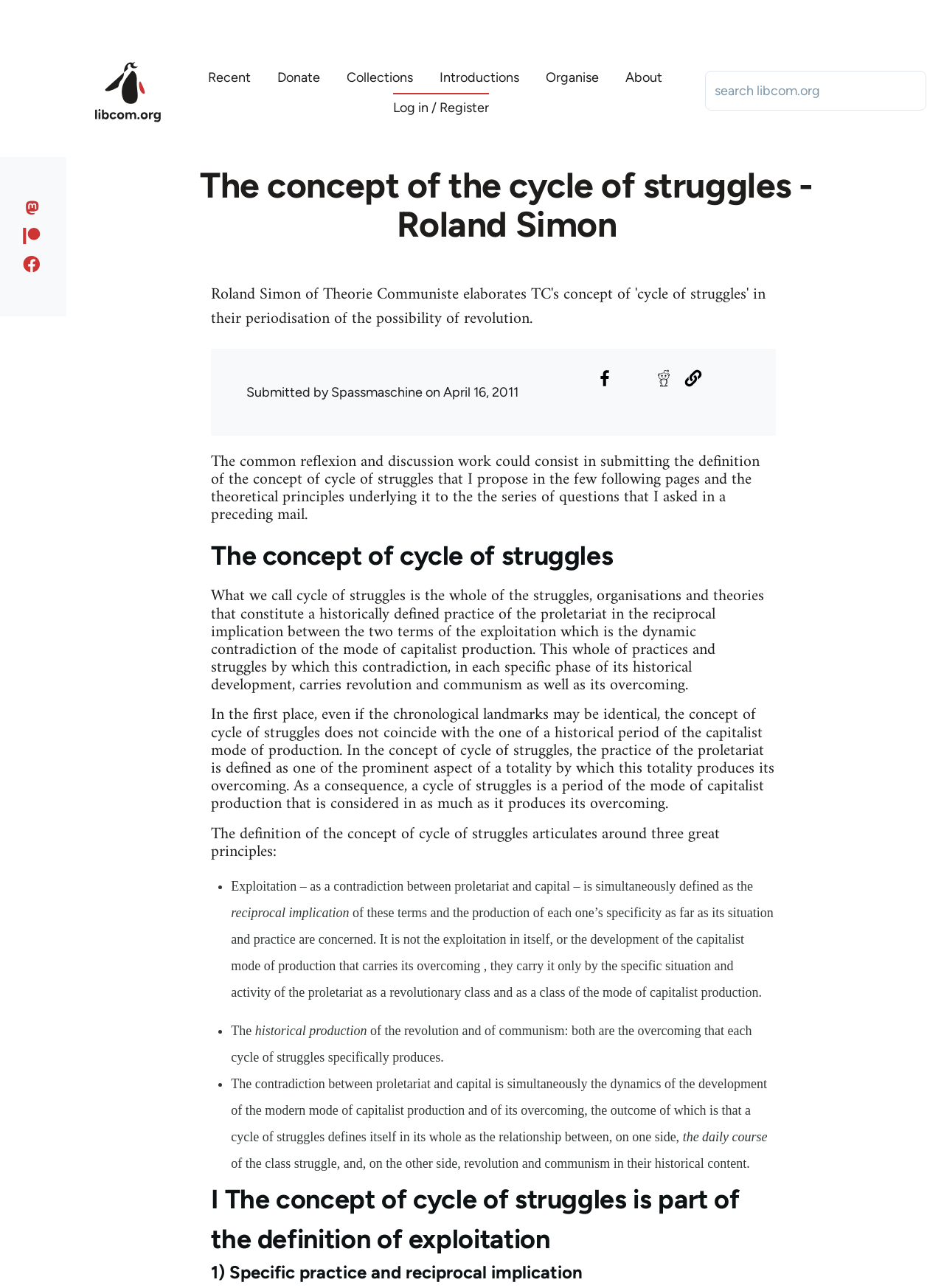Please find and give the text of the main heading on the webpage.

The concept of the cycle of struggles - Roland Simon